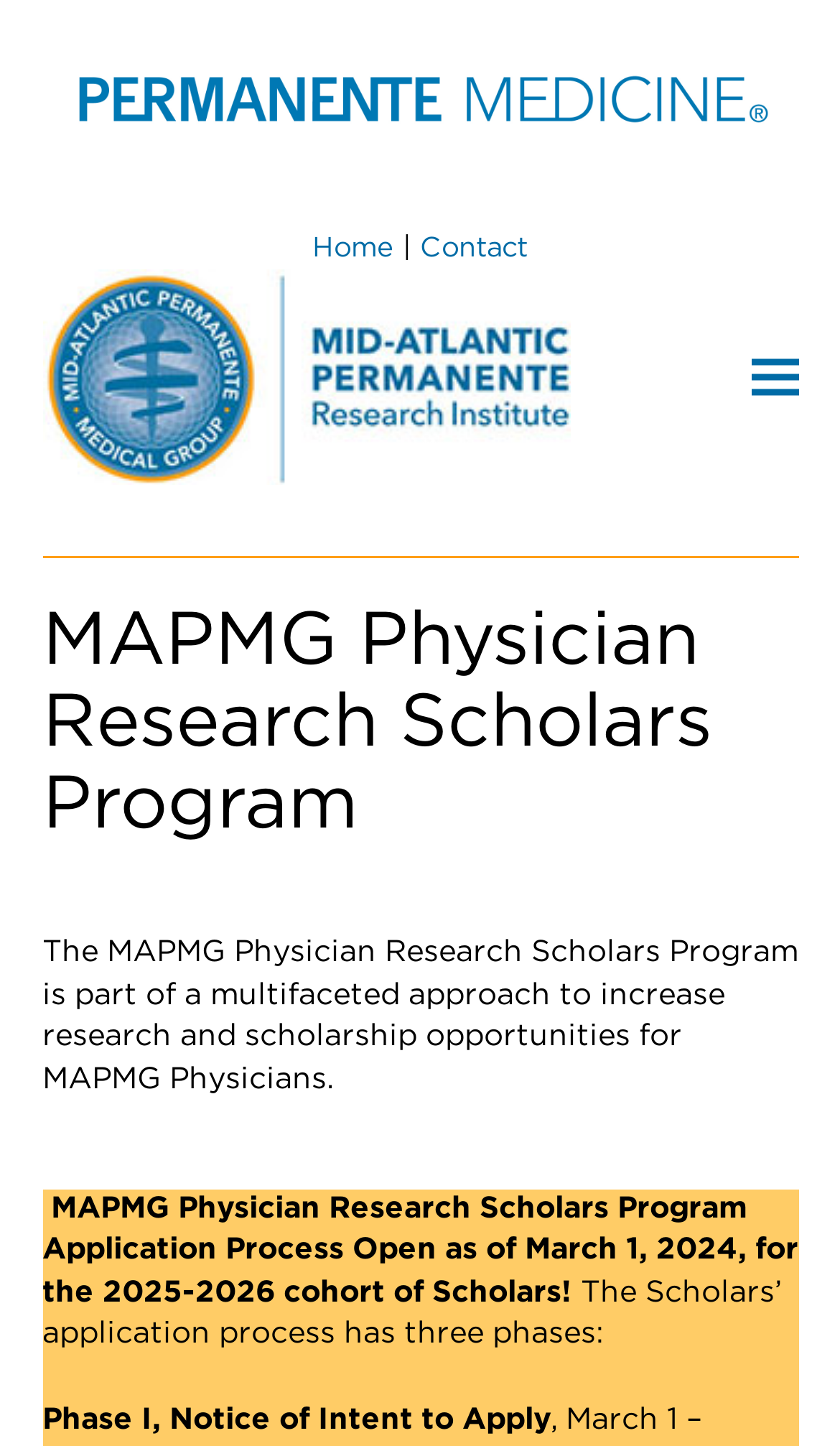Find the coordinates for the bounding box of the element with this description: "alt="Mid-Atlantic Permanente Research Institute"".

[0.05, 0.251, 0.678, 0.271]